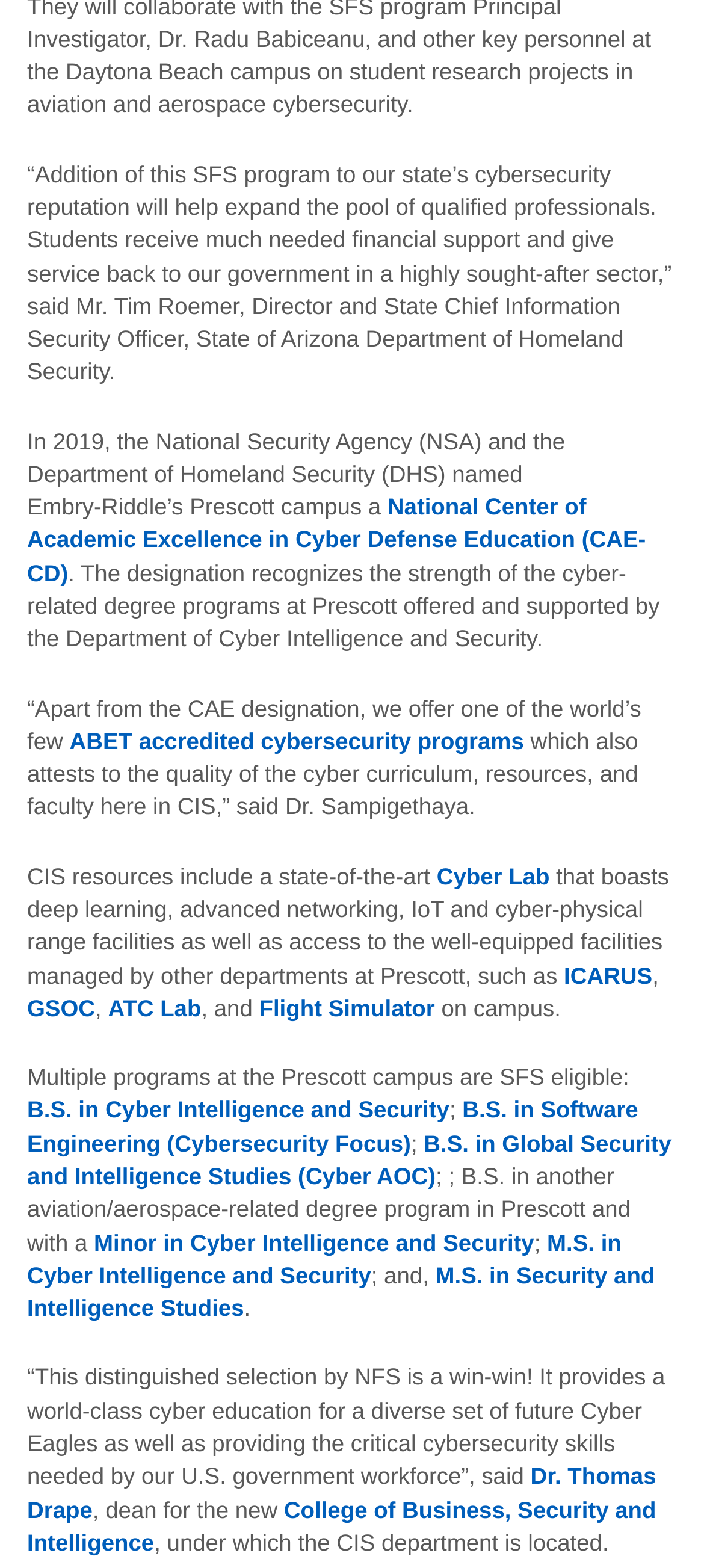What is the name of the college mentioned? Look at the image and give a one-word or short phrase answer.

College of Business, Security and Intelligence